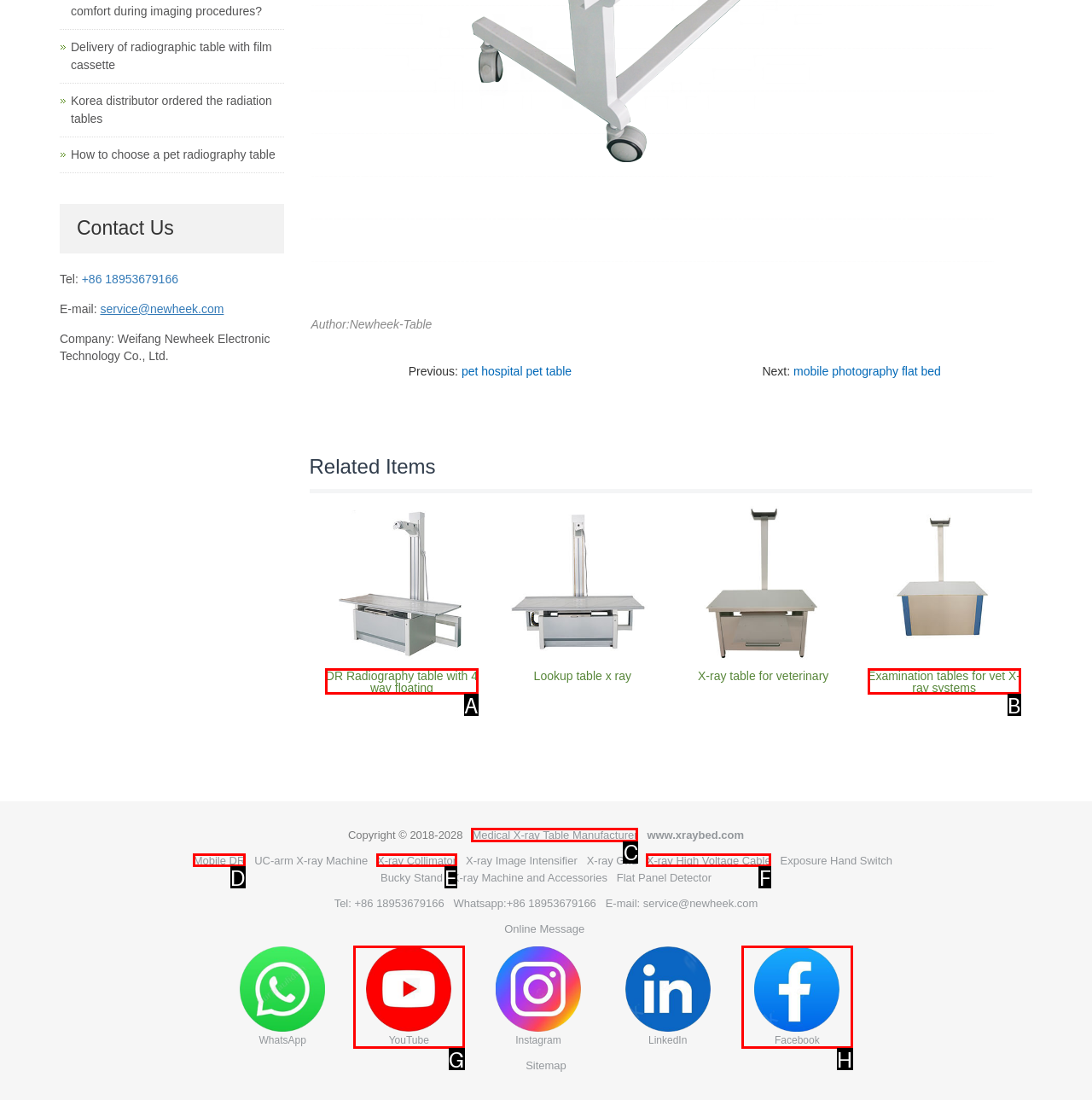Tell me which one HTML element I should click to complete the following instruction: Visit the 'Medical X-ray Table Manufacturer' website
Answer with the option's letter from the given choices directly.

C